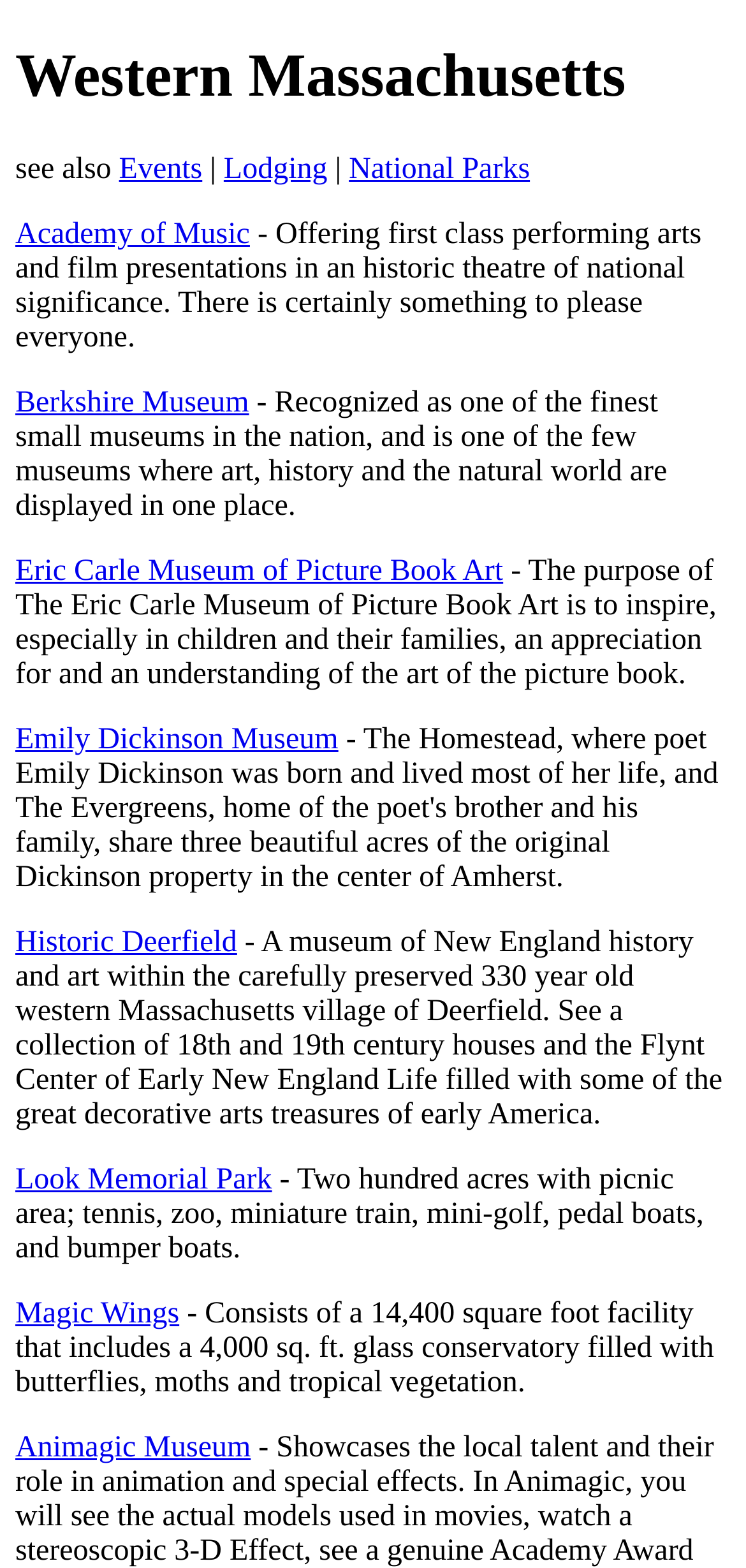Using the webpage screenshot, find the UI element described by National Parks. Provide the bounding box coordinates in the format (top-left x, top-left y, bottom-right x, bottom-right y), ensuring all values are floating point numbers between 0 and 1.

[0.468, 0.097, 0.71, 0.118]